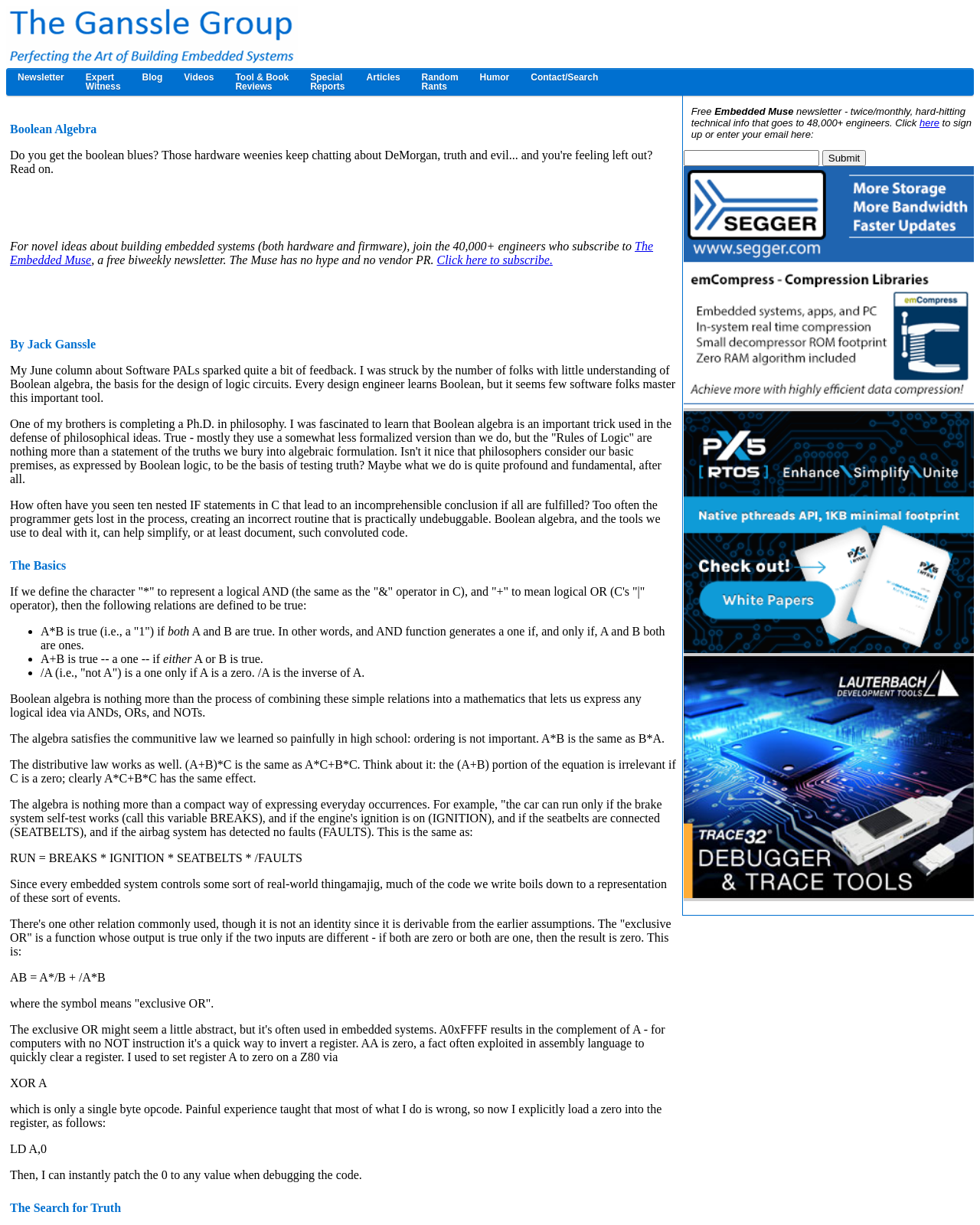What is the condition for A*B to be true in Boolean algebra?
Using the image as a reference, answer the question with a short word or phrase.

Both A and B are true